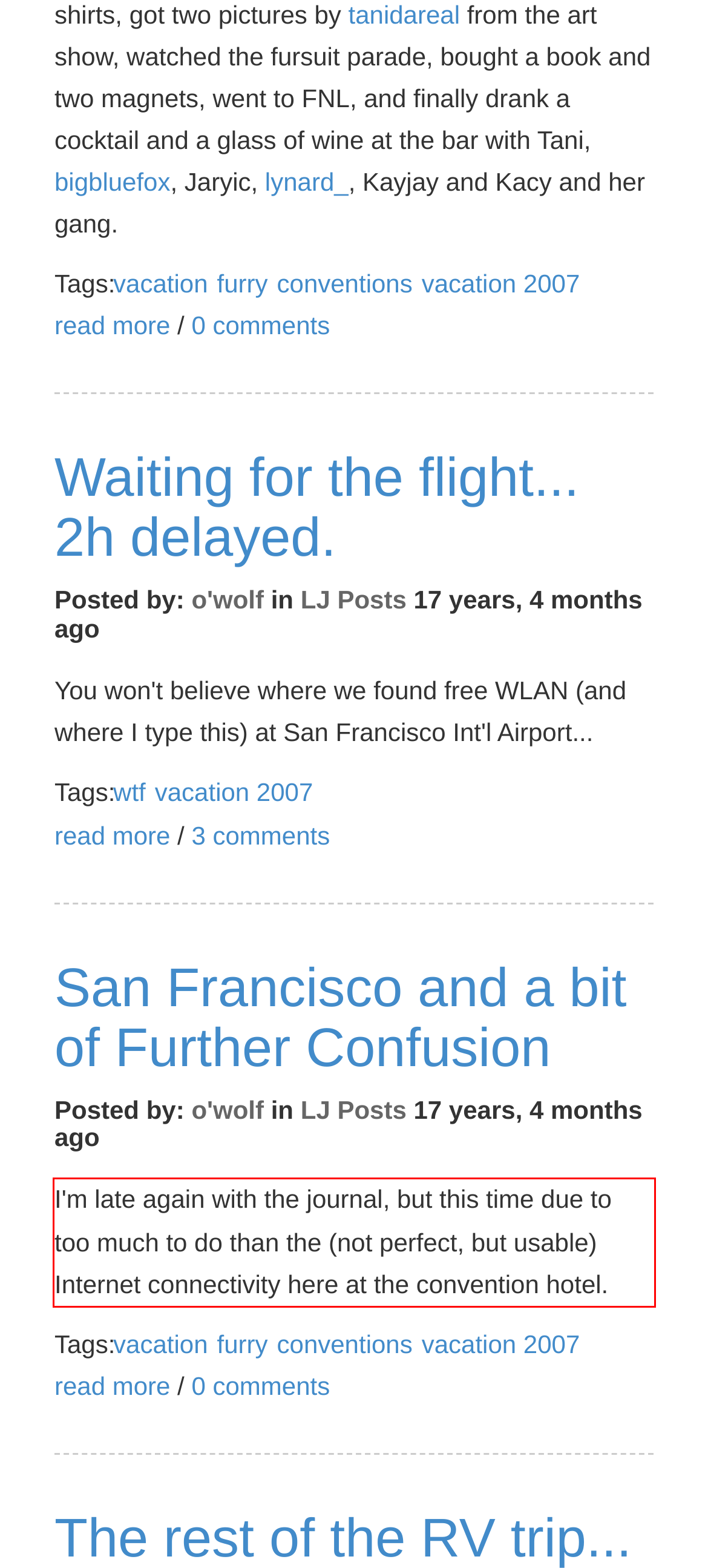With the given screenshot of a webpage, locate the red rectangle bounding box and extract the text content using OCR.

I'm late again with the journal, but this time due to too much to do than the (not perfect, but usable) Internet connectivity here at the convention hotel.